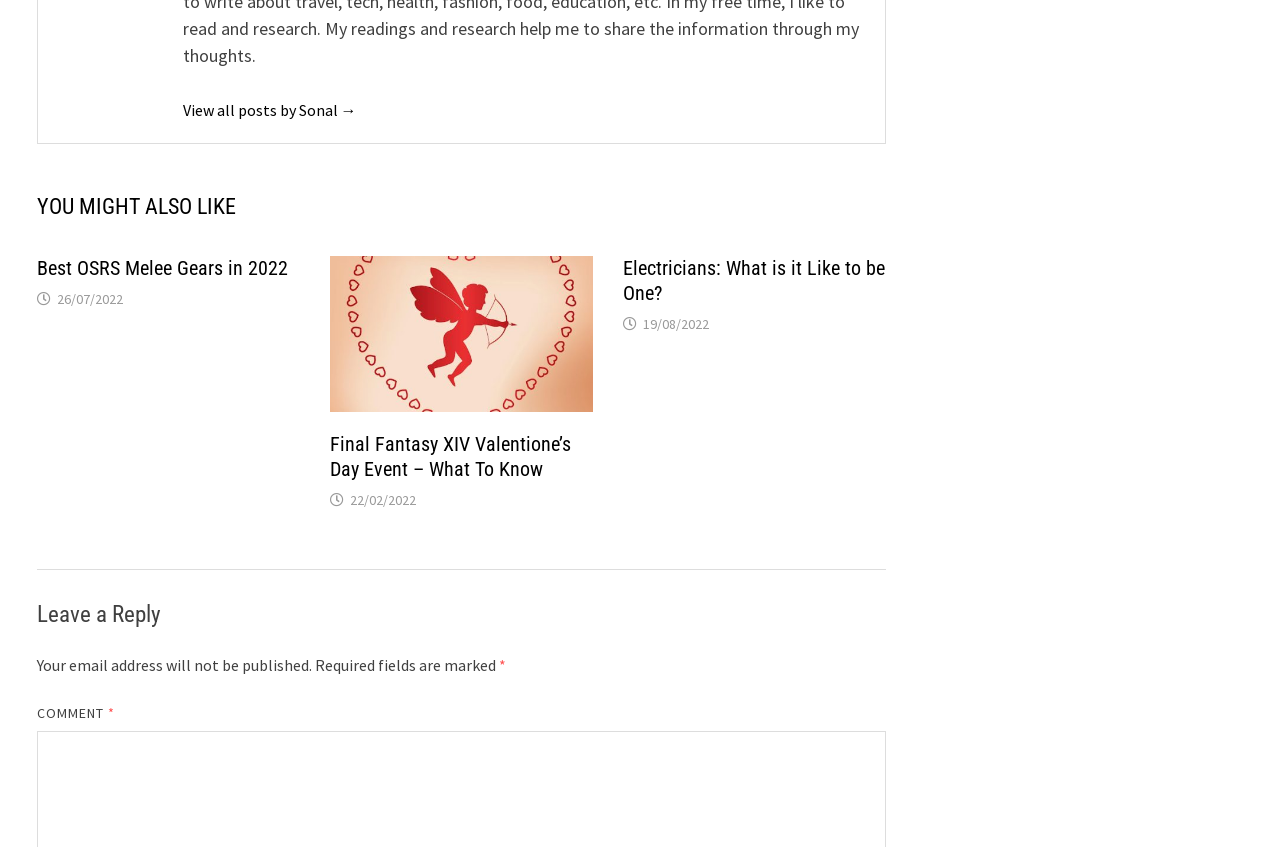Respond to the question below with a single word or phrase: How many articles are listed on this page?

3